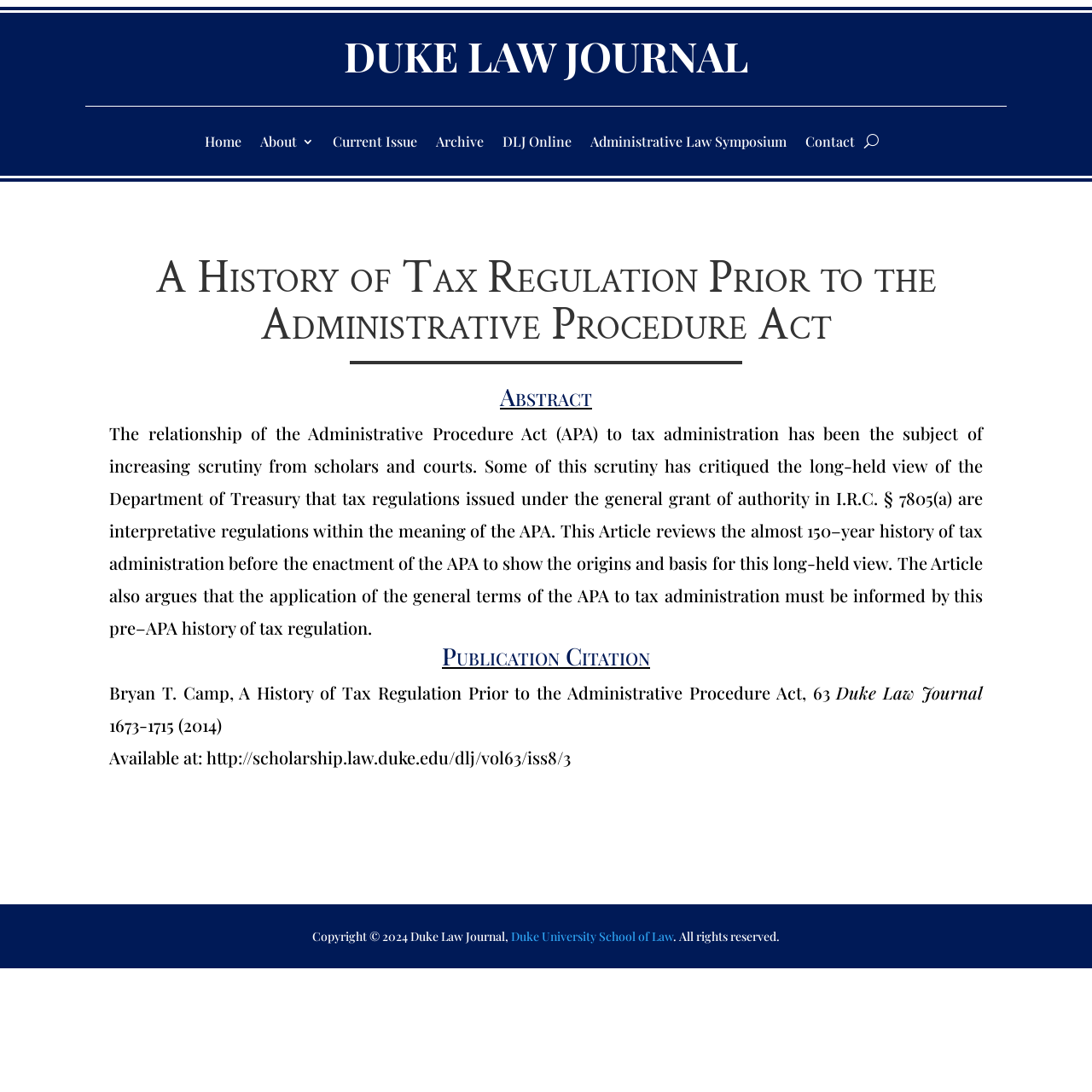Can you locate the main headline on this webpage and provide its text content?

DUKE LAW JOURNAL